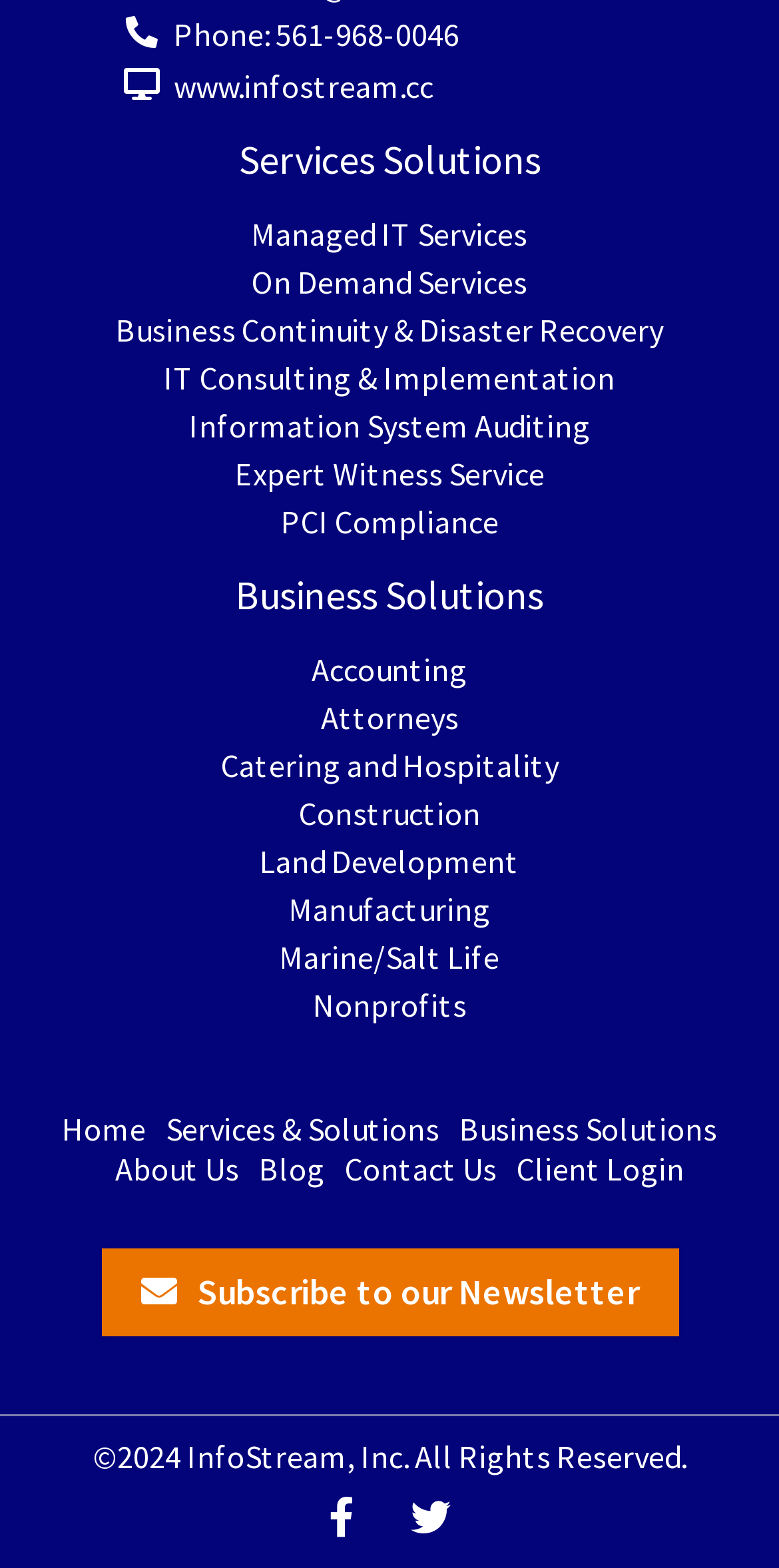How many links are under the 'Services Solutions' heading? Observe the screenshot and provide a one-word or short phrase answer.

5